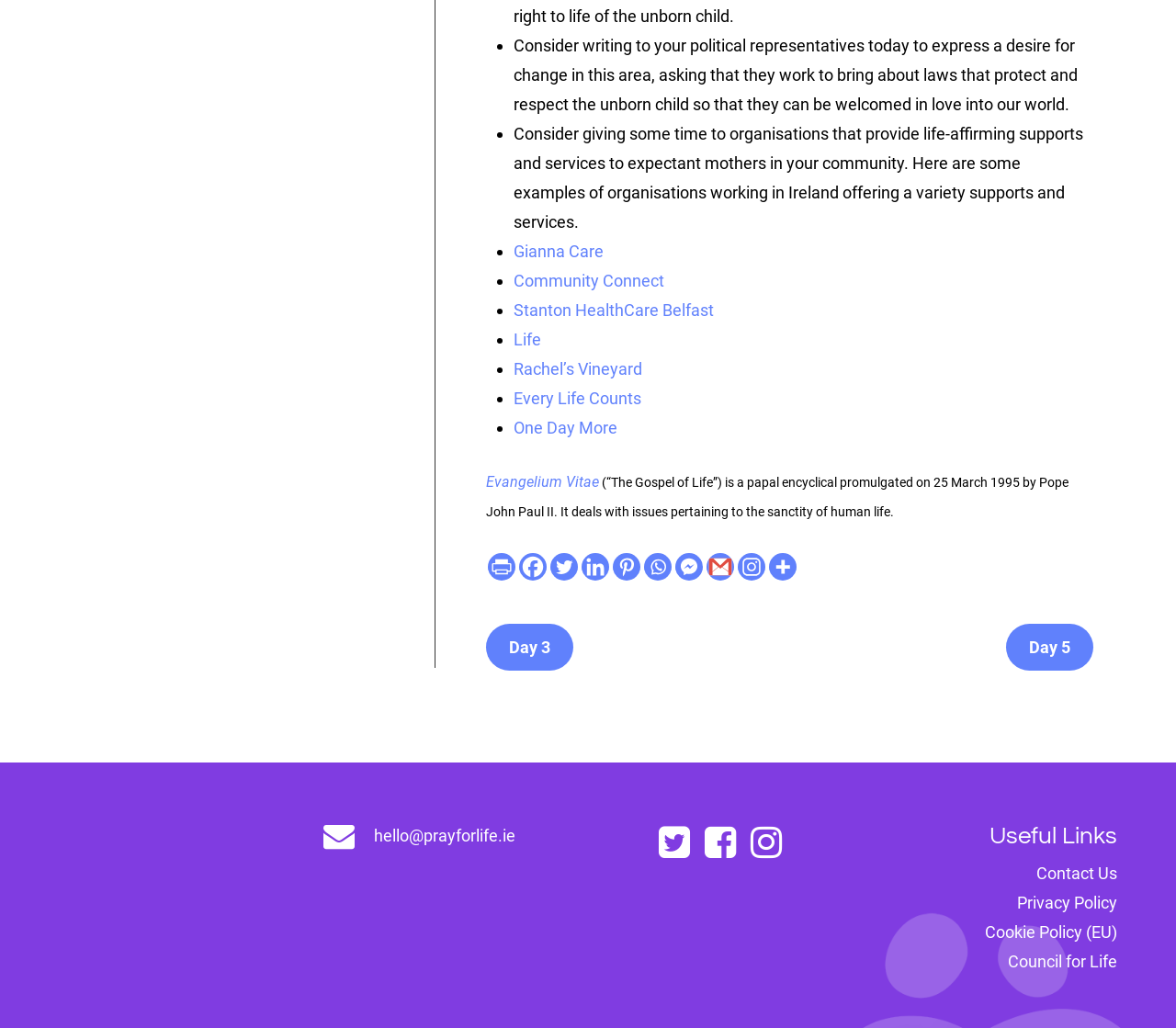Indicate the bounding box coordinates of the element that must be clicked to execute the instruction: "Click on the link to Evangelium Vitae". The coordinates should be given as four float numbers between 0 and 1, i.e., [left, top, right, bottom].

[0.414, 0.462, 0.51, 0.476]